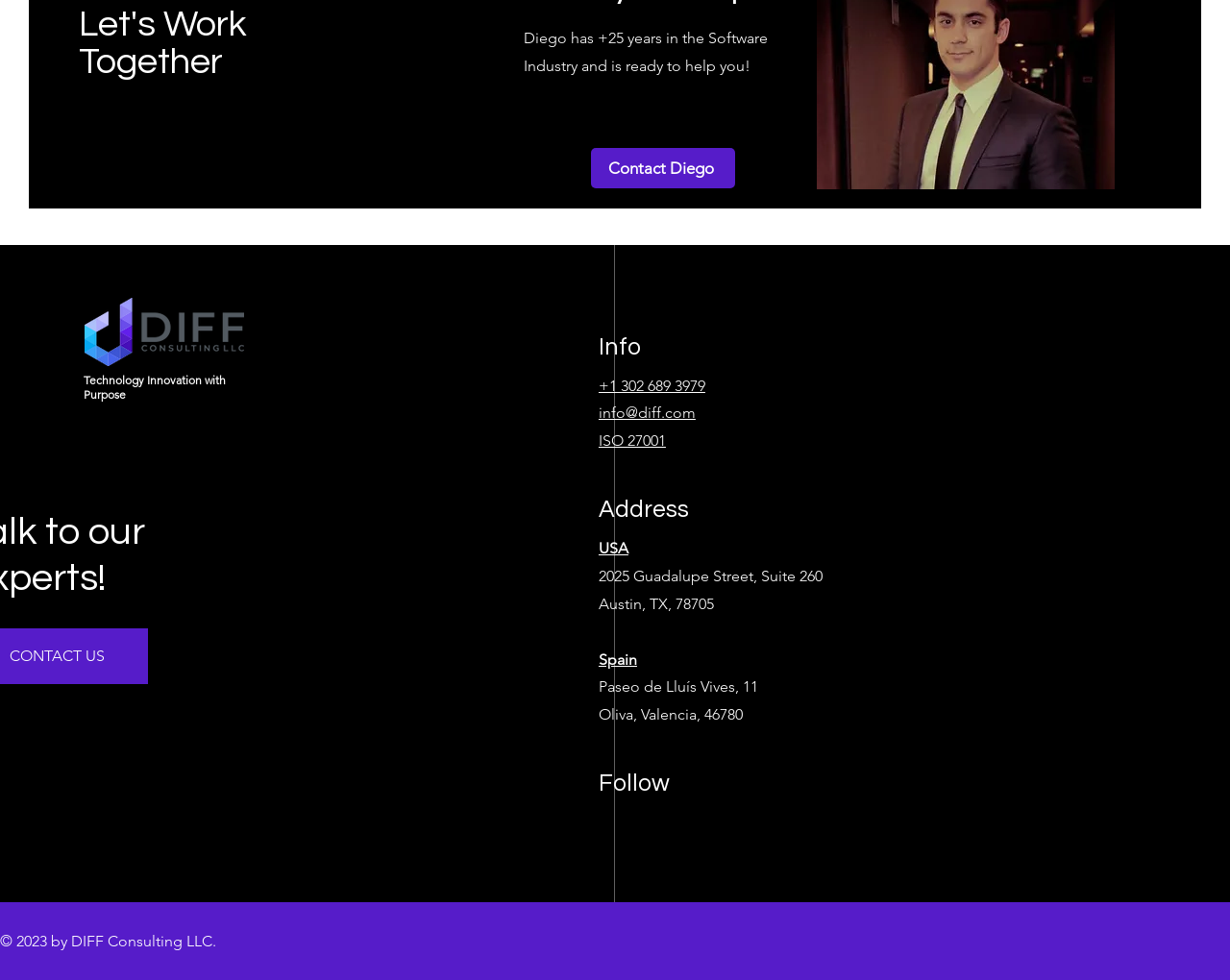Please provide a short answer using a single word or phrase for the question:
What is the certification mentioned on the webpage?

ISO 27001